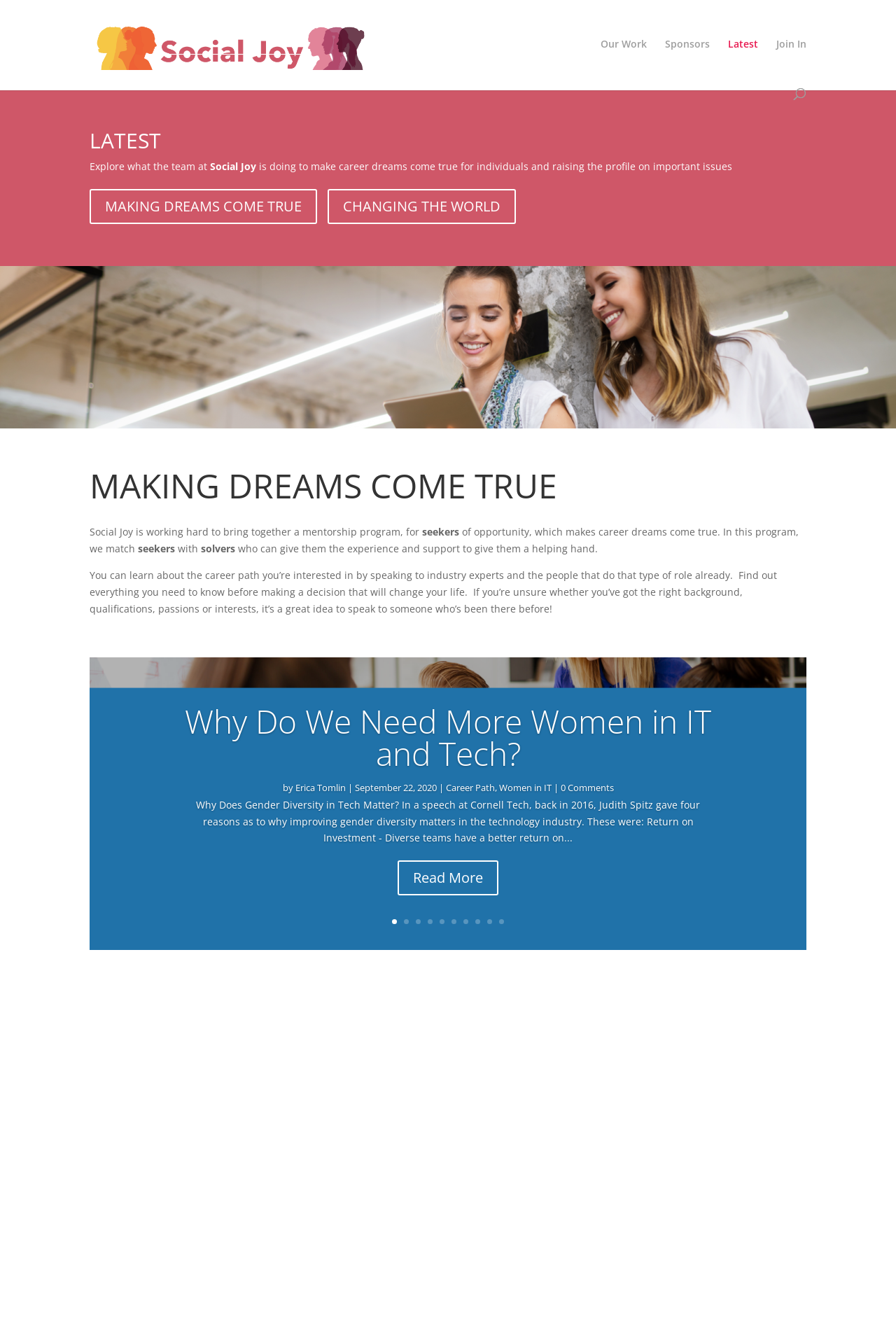Provide the bounding box coordinates in the format (top-left x, top-left y, bottom-right x, bottom-right y). All values are floating point numbers between 0 and 1. Determine the bounding box coordinate of the UI element described as: Career Path

[0.497, 0.585, 0.552, 0.595]